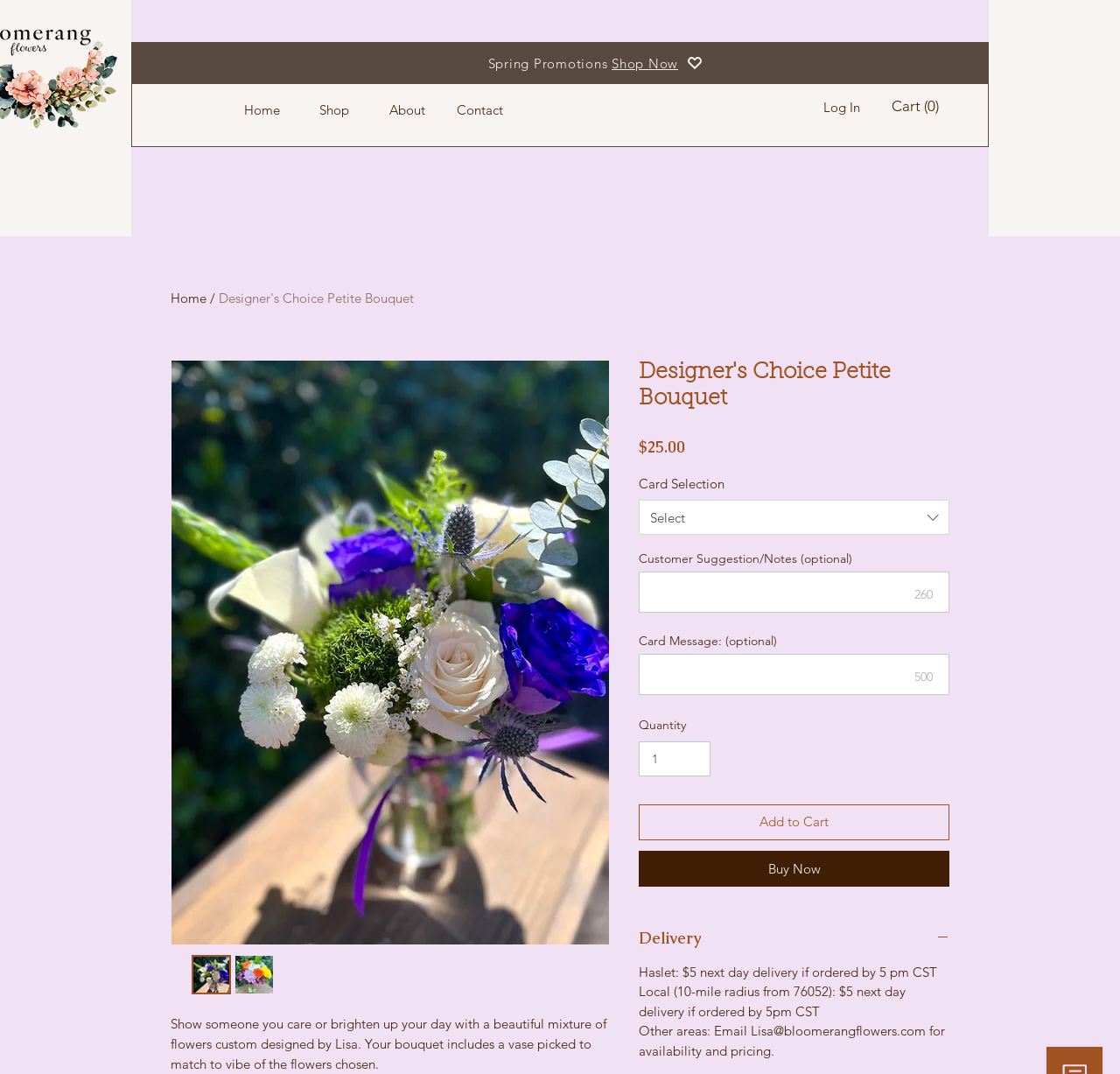Please identify the bounding box coordinates of where to click in order to follow the instruction: "Log in to the website".

[0.724, 0.086, 0.779, 0.113]